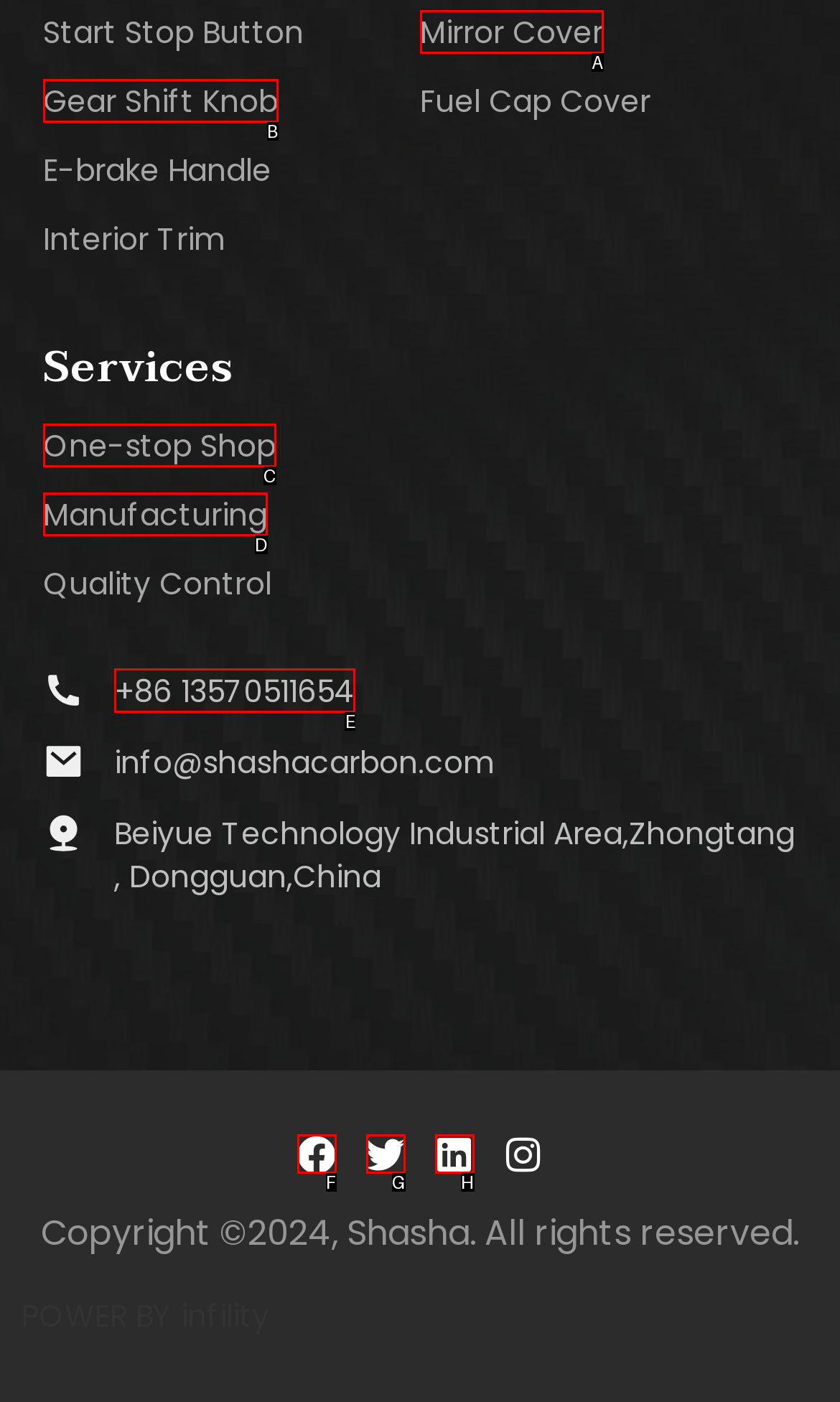Identify the letter of the UI element you need to select to accomplish the task: Contact us through phone number.
Respond with the option's letter from the given choices directly.

E